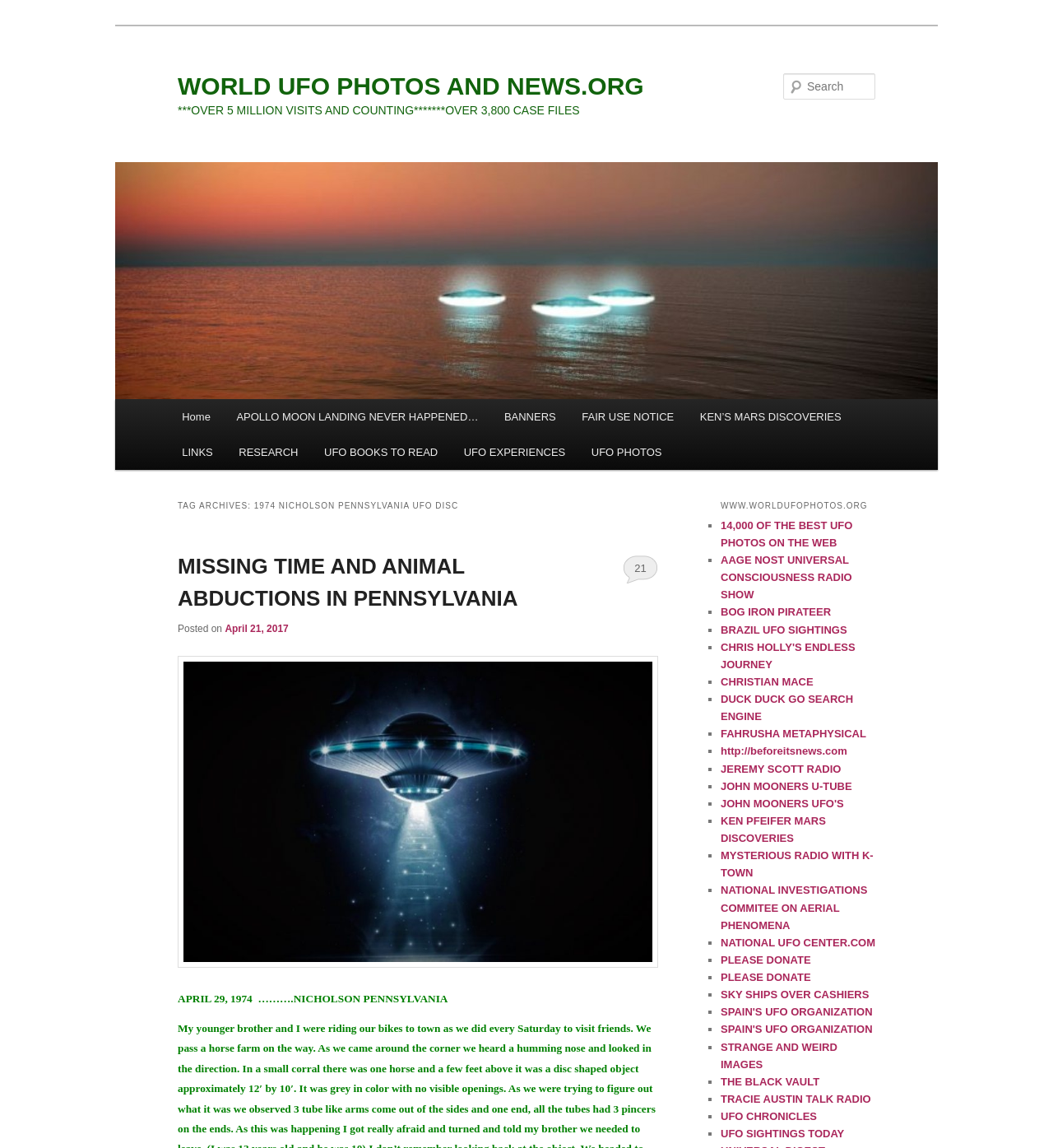Please reply to the following question using a single word or phrase: 
What is the website's name?

WORLD UFO PHOTOS AND NEWS.ORG